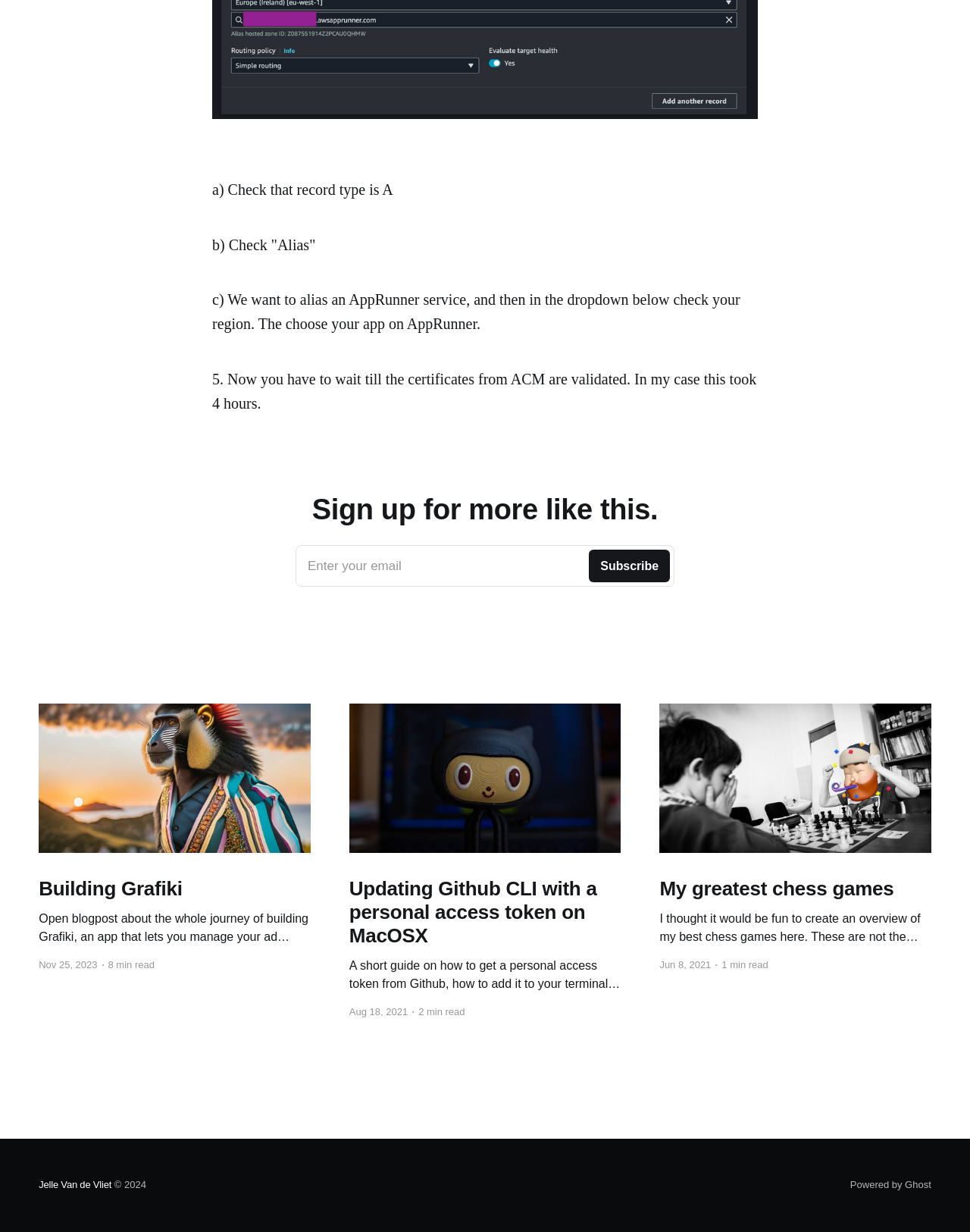How long does it take to read the second article?
Please use the image to provide an in-depth answer to the question.

The second article is about updating Github CLI with a personal access token on MacOSX, and it takes 2 minutes to read, as indicated by the text '2 min read' at the bottom of the article.